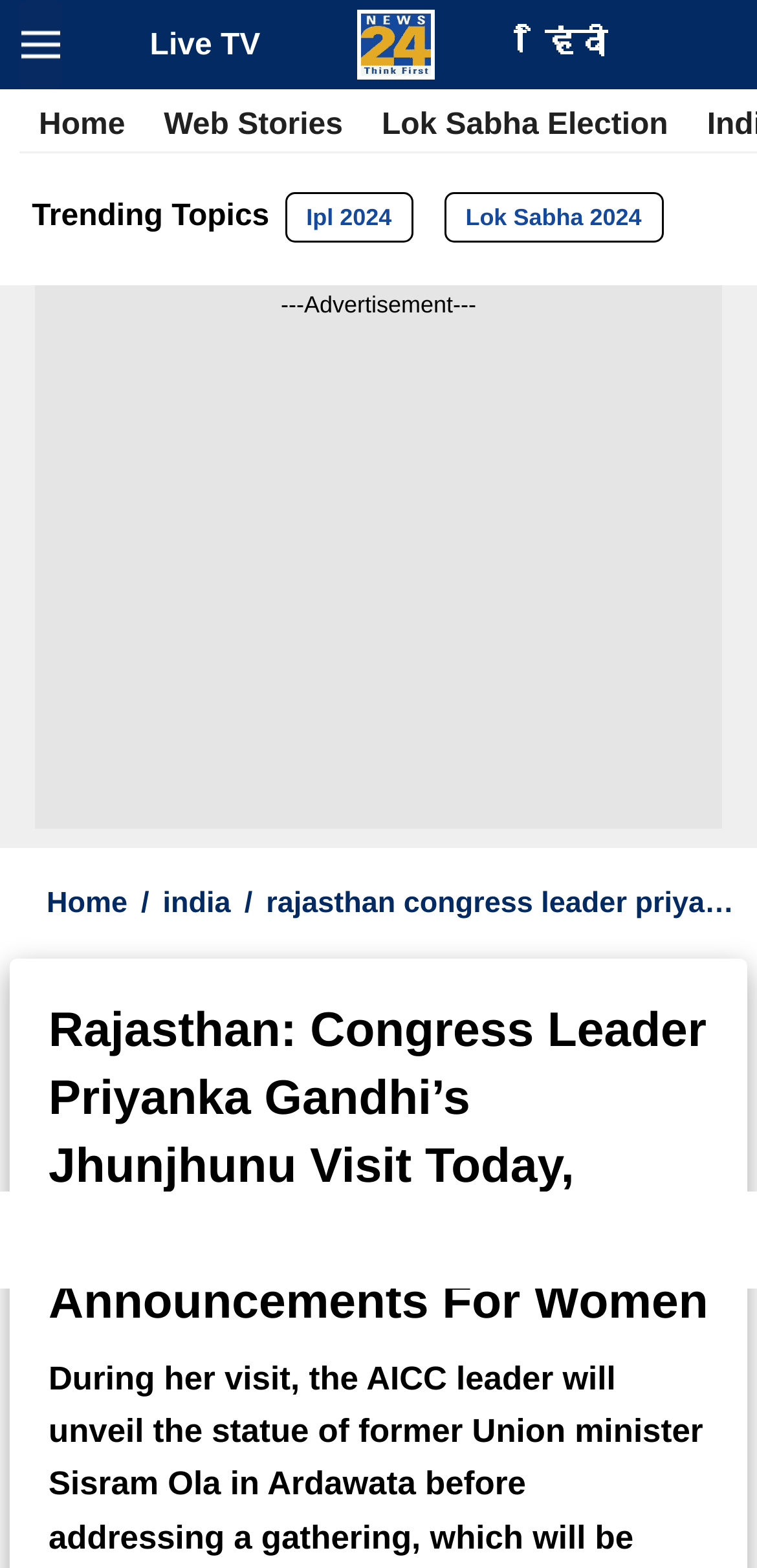Please locate the bounding box coordinates of the element that should be clicked to achieve the given instruction: "Read about Ipl 2024".

[0.376, 0.123, 0.546, 0.155]